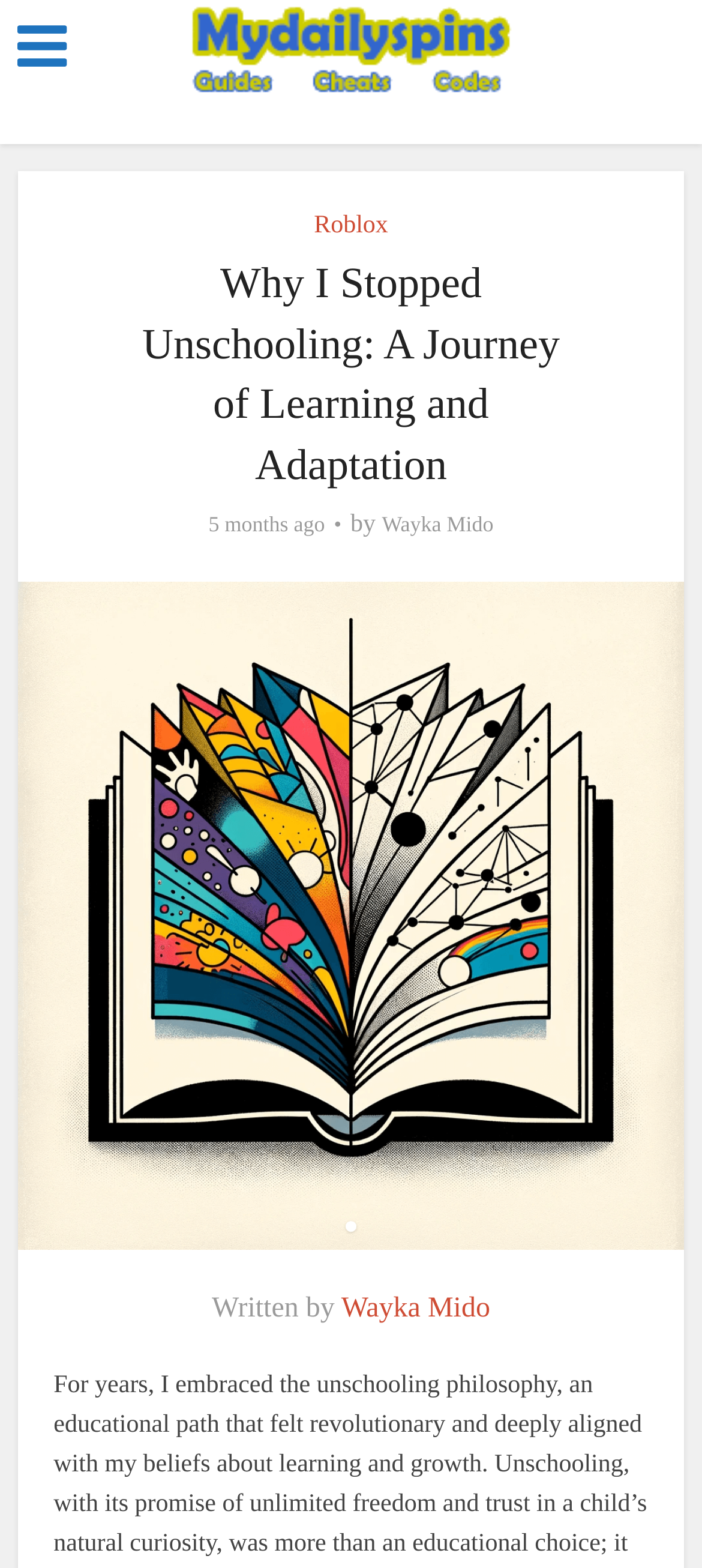Given the element description "FAQs", identify the bounding box of the corresponding UI element.

None